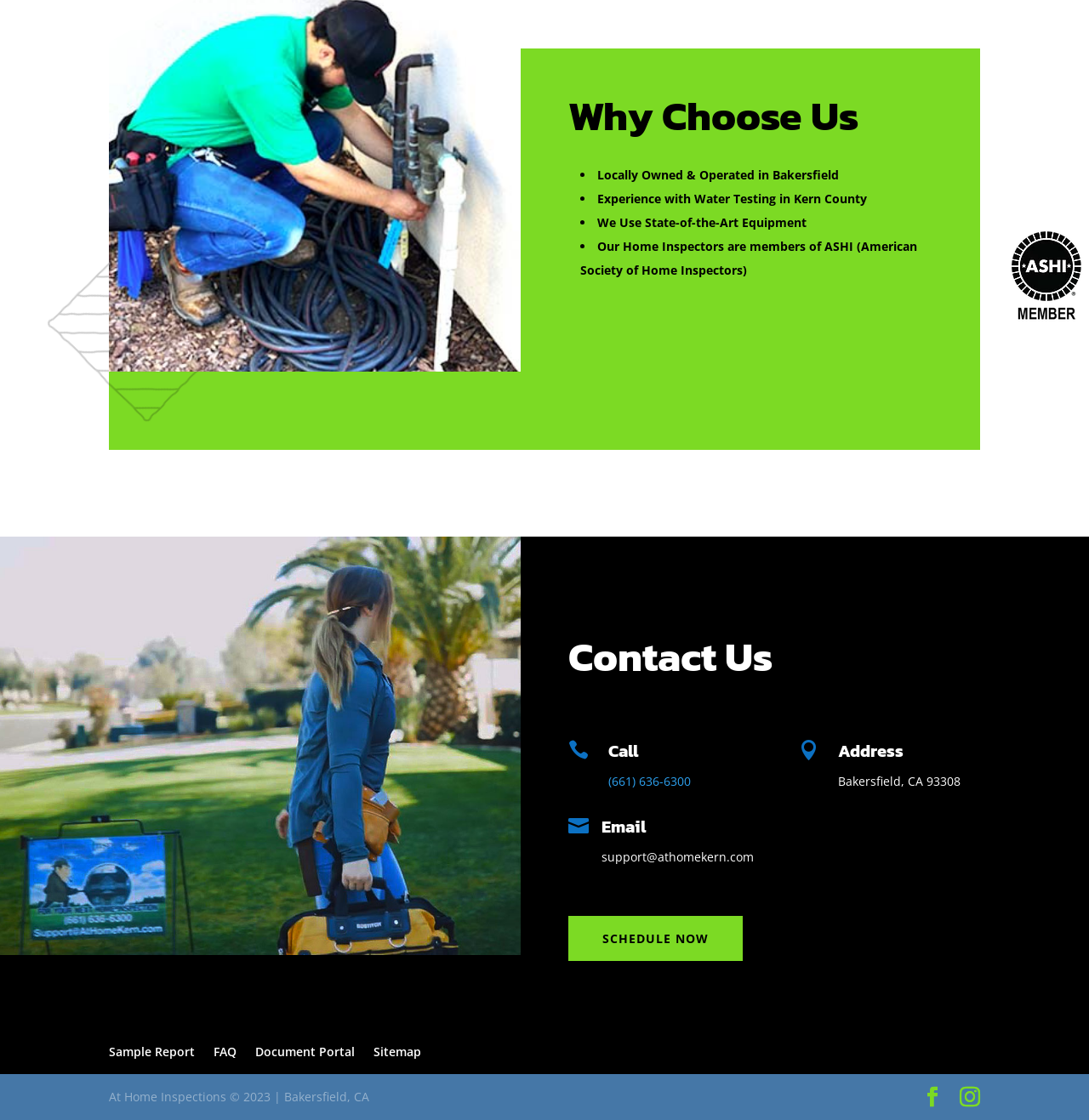Provide your answer in one word or a succinct phrase for the question: 
What is the location of the company?

Bakersfield, CA